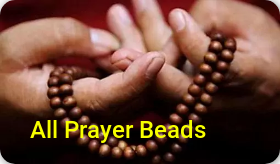Break down the image into a detailed narrative.

This captivating image features a person holding a strand of mala beads, which are traditionally used in various spiritual practices for meditation and prayer. The beads are often crafted from natural materials, such as wood, and are used to help maintain focus during meditative recitation of mantras. The hands in the image gently grip the beads, illustrating the significance of tactile engagement in meditation. Below, the text boldly states "All Prayer Beads," highlighting a collection or selection dedicated to these sacred tools. The visual conveys serenity and an invitation to explore the spiritual benefits of using prayer beads in personal practice.